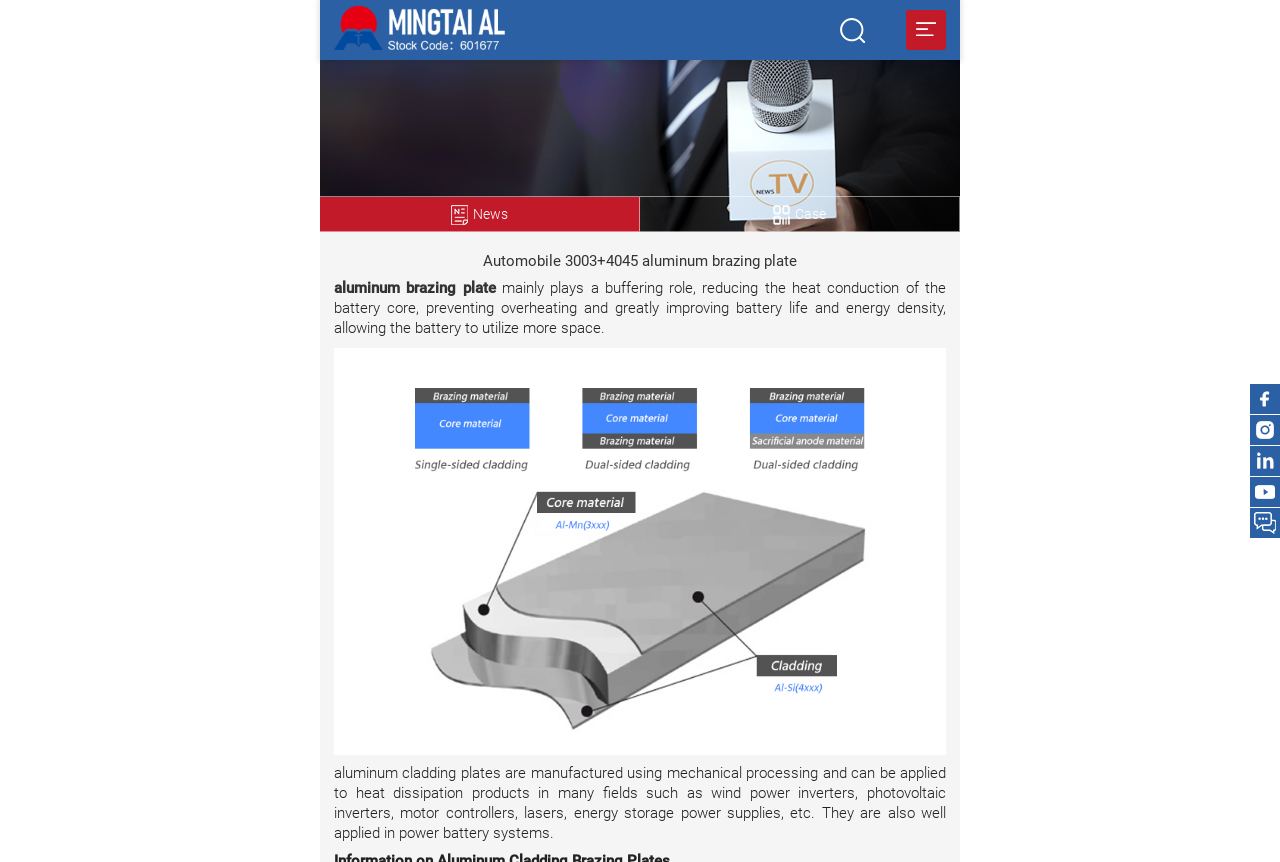What is the benefit of using aluminum brazing plate in battery systems?
Please use the image to provide a one-word or short phrase answer.

improving battery life